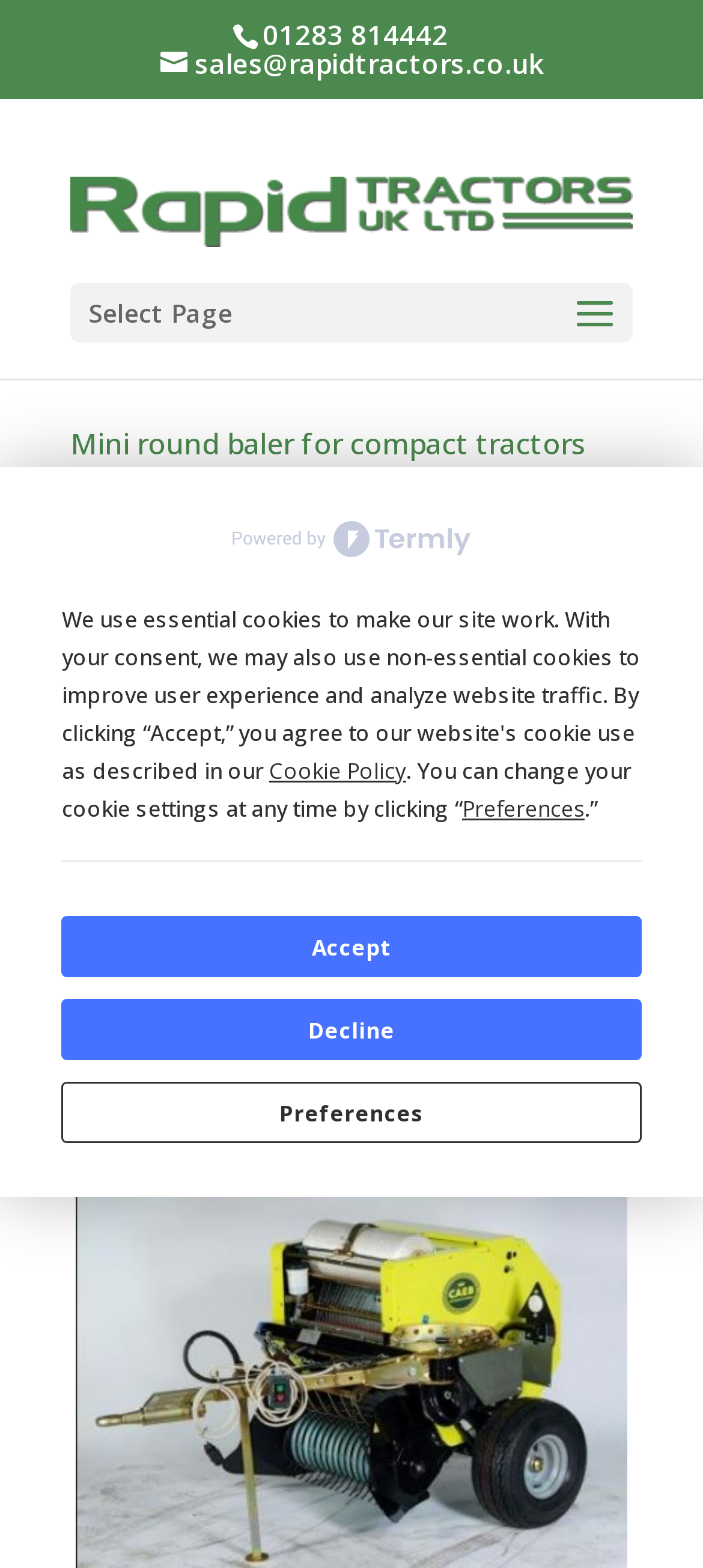Can you pinpoint the bounding box coordinates for the clickable element required for this instruction: "Share on Facebook"? The coordinates should be four float numbers between 0 and 1, i.e., [left, top, right, bottom].

[0.0, 0.313, 0.103, 0.359]